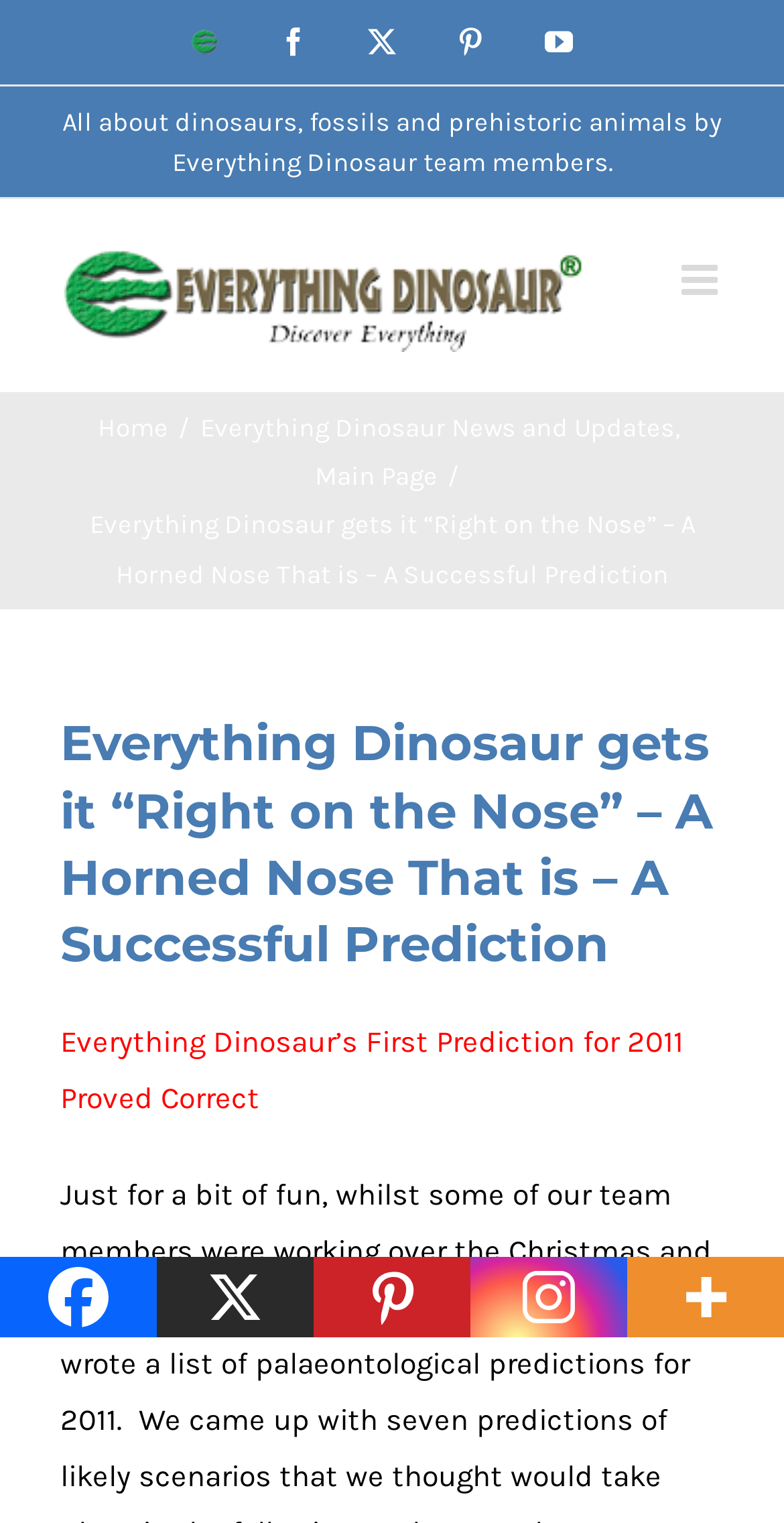What is the website about?
Provide a detailed answer to the question, using the image to inform your response.

Based on the static text 'All about dinosaurs, fossils and prehistoric animals by Everything Dinosaur team members.' at the top of the webpage, it is clear that the website is focused on dinosaurs, fossils, and prehistoric animals.